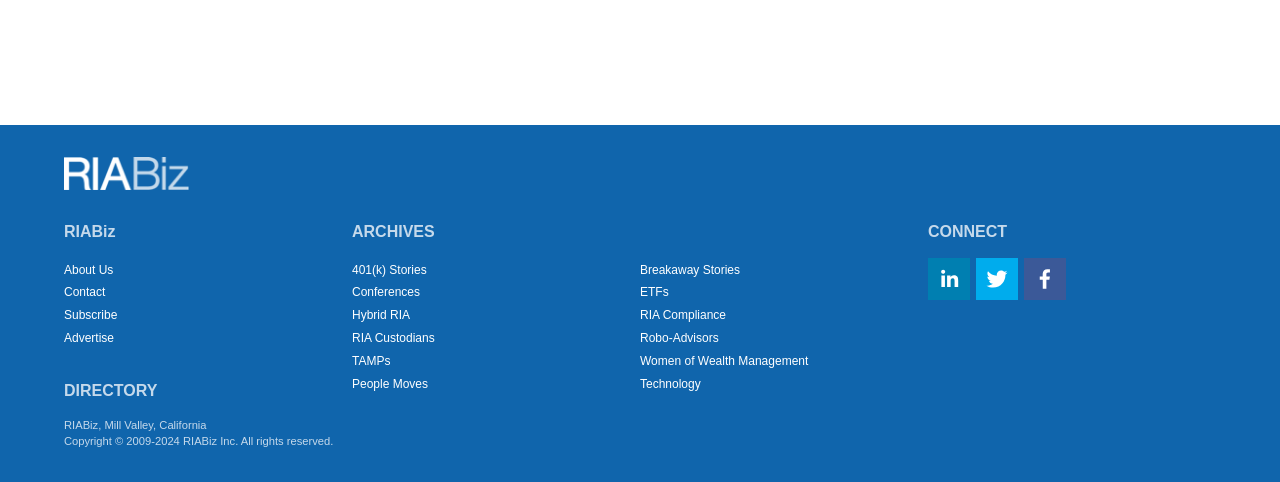Determine the bounding box coordinates of the element's region needed to click to follow the instruction: "Connect with RIABiz on social media". Provide these coordinates as four float numbers between 0 and 1, formatted as [left, top, right, bottom].

[0.725, 0.534, 0.758, 0.621]